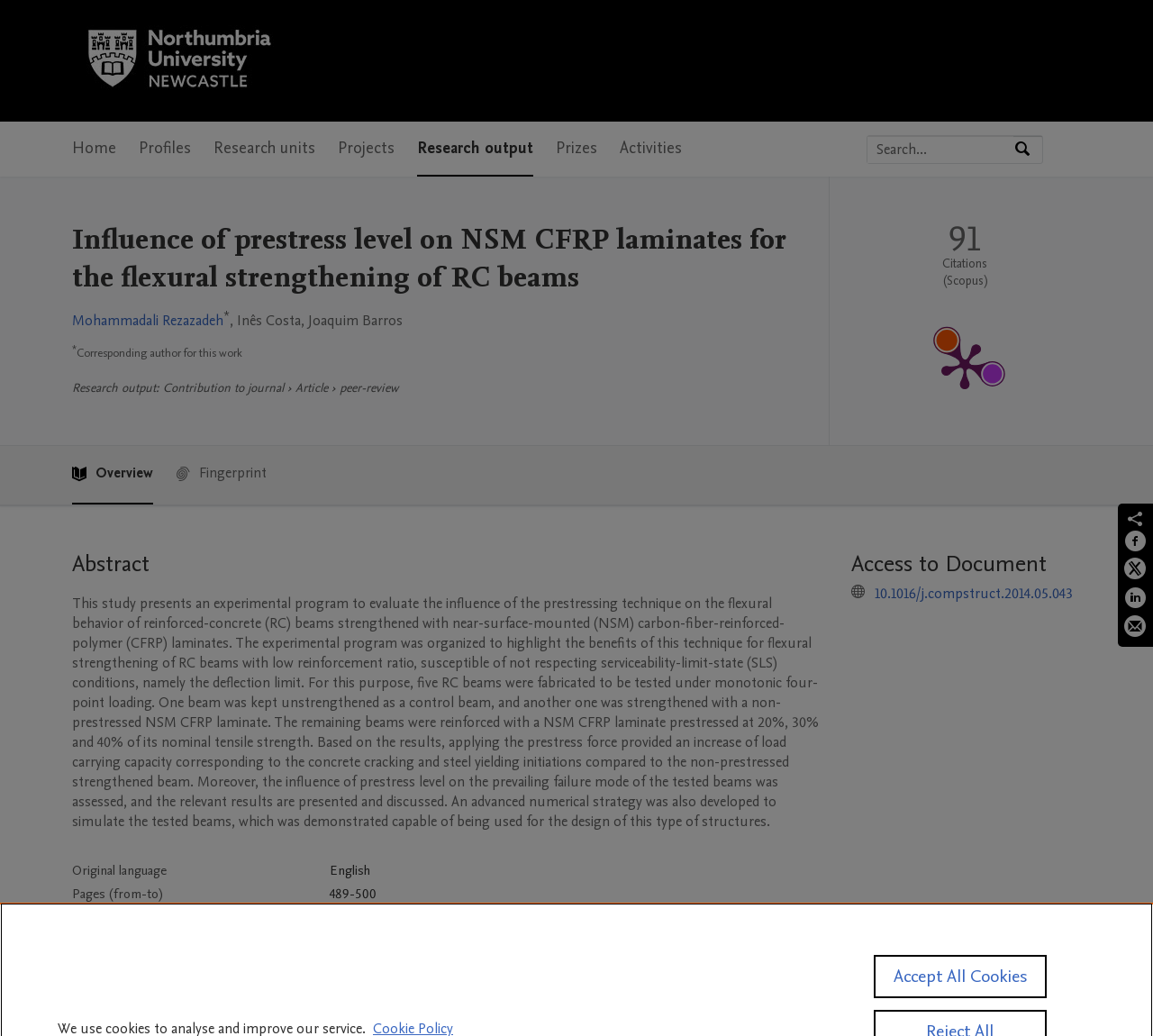What is the early online date of this article?
Please provide a single word or phrase as the answer based on the screenshot.

7 Jun 2014